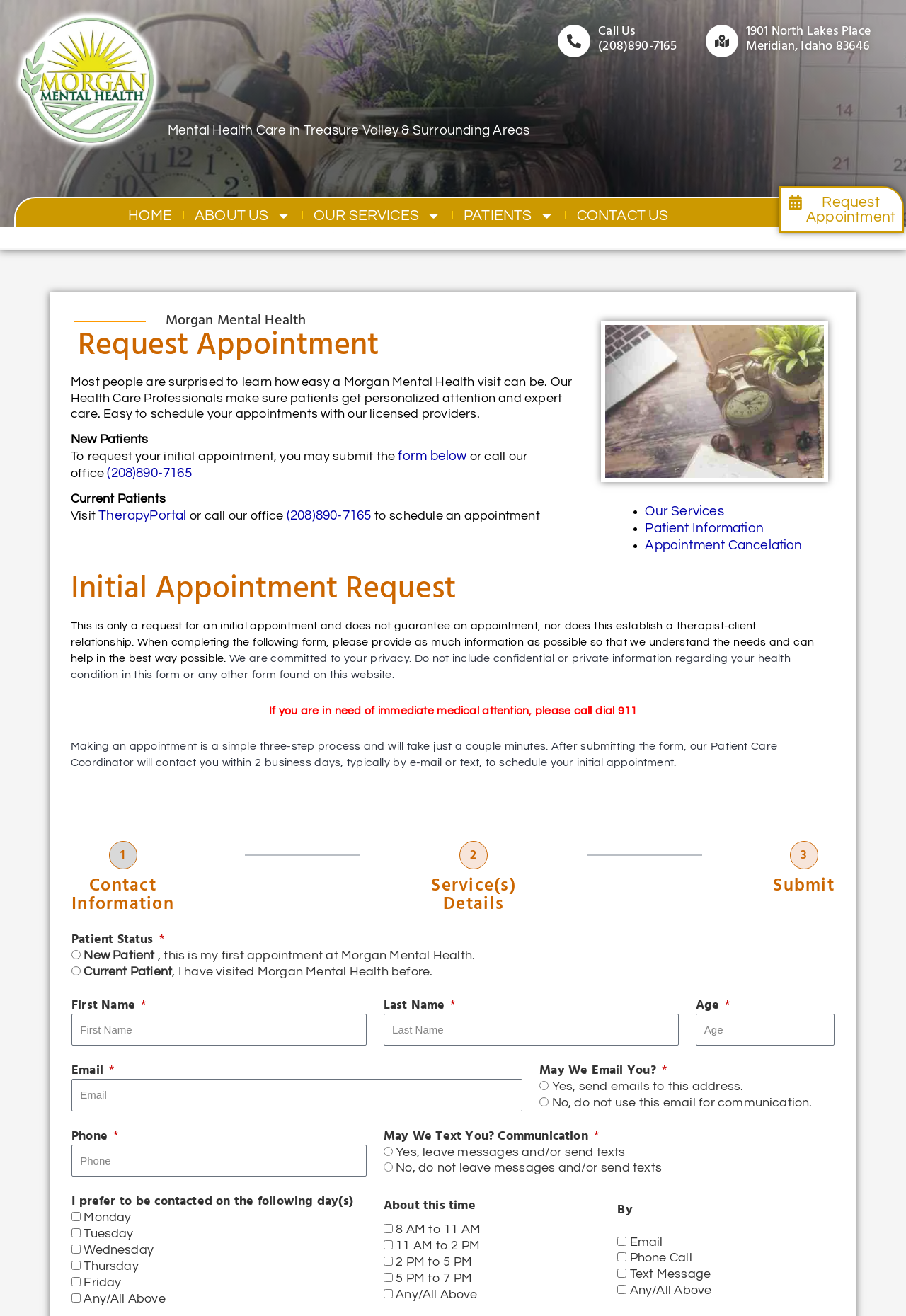Locate the bounding box for the described UI element: "Home". Ensure the coordinates are four float numbers between 0 and 1, formatted as [left, top, right, bottom].

[0.141, 0.157, 0.191, 0.17]